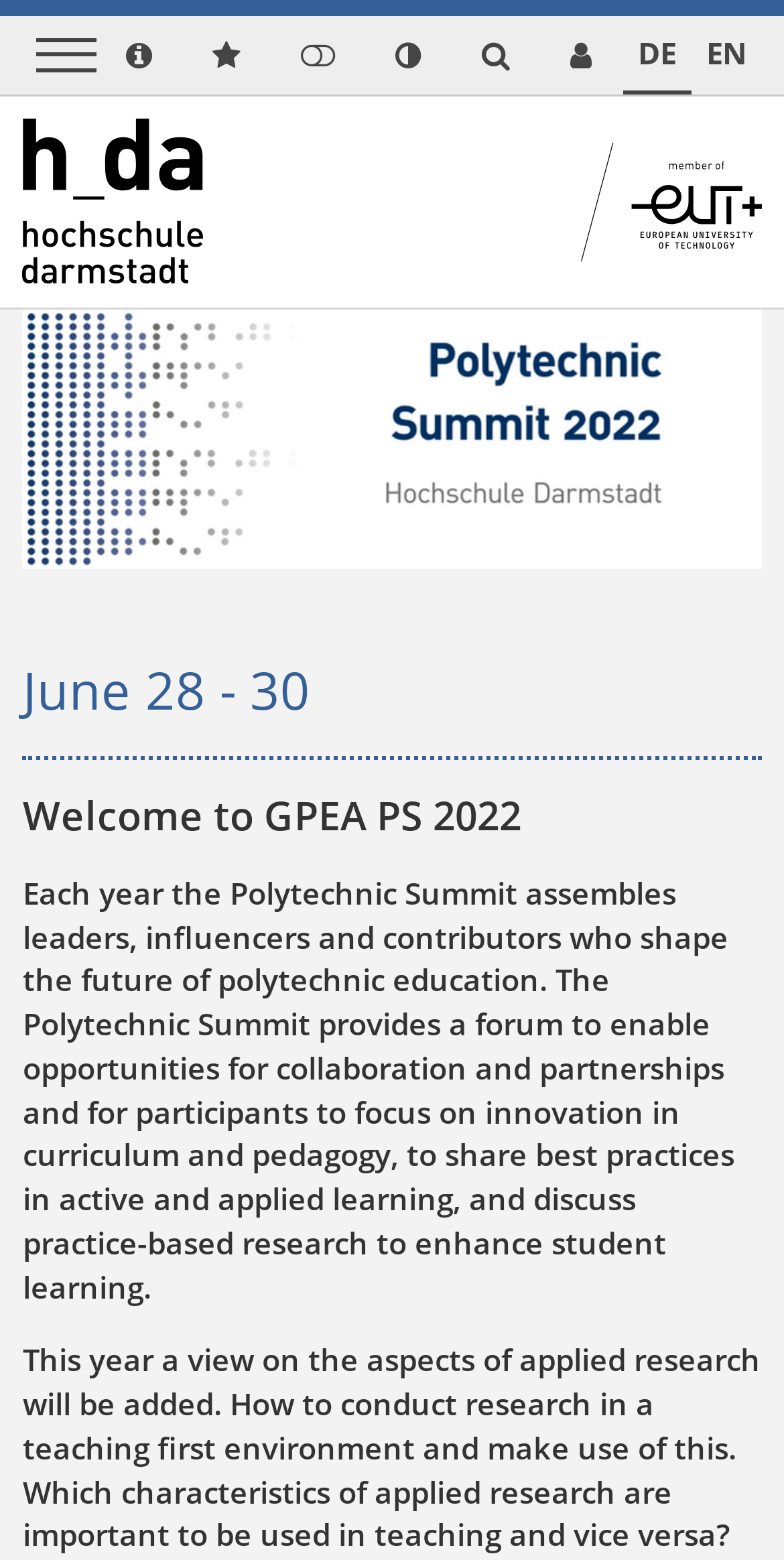When is the Polytechnic Summit taking place?
Analyze the image and deliver a detailed answer to the question.

I found the heading 'June 28 - 30' on the webpage, which indicates the dates of the Polytechnic Summit.